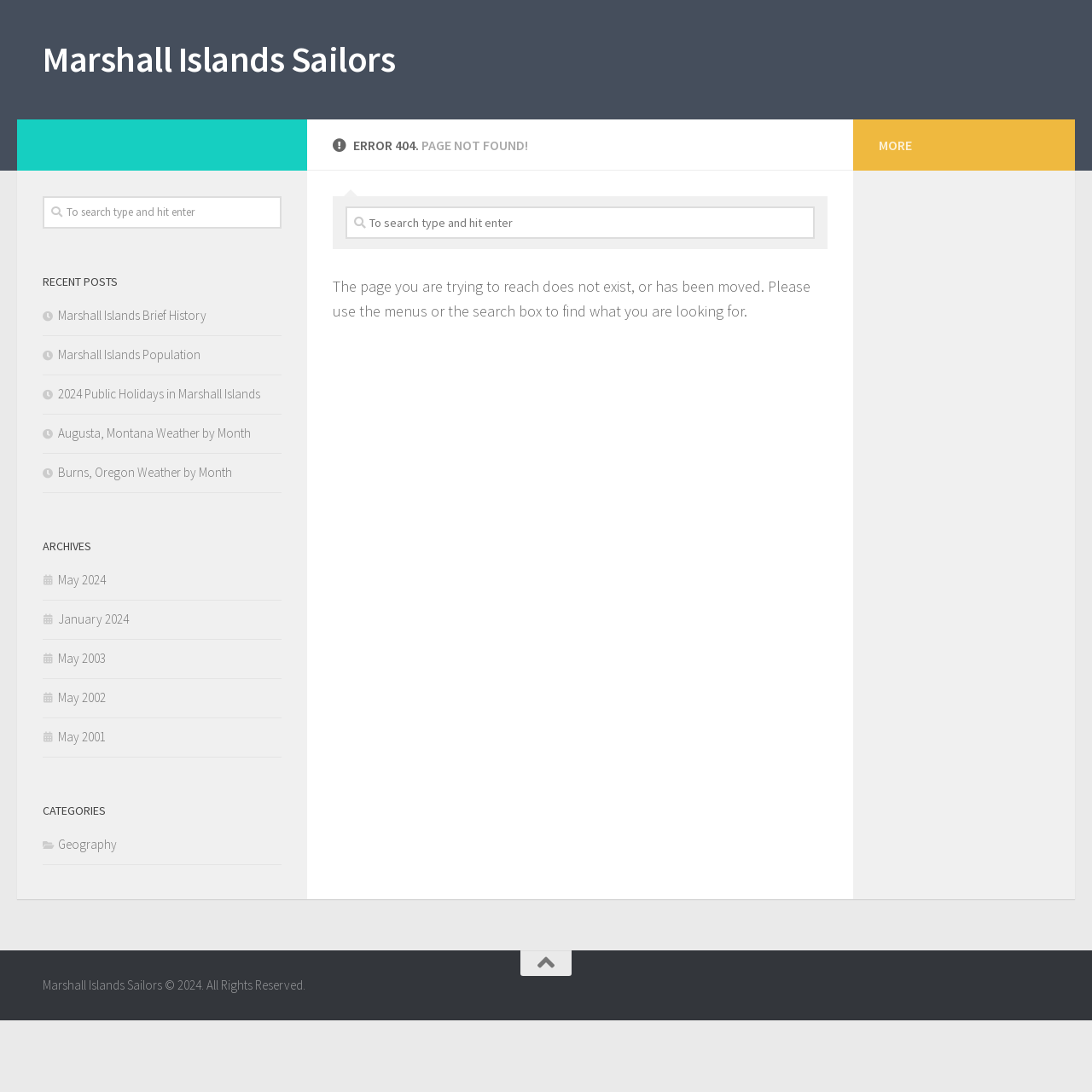What is the error code displayed on the webpage?
Using the details shown in the screenshot, provide a comprehensive answer to the question.

The error code is displayed in the heading element ' ERROR 404. PAGE NOT FOUND!' with bounding box coordinates [0.305, 0.123, 0.758, 0.142].